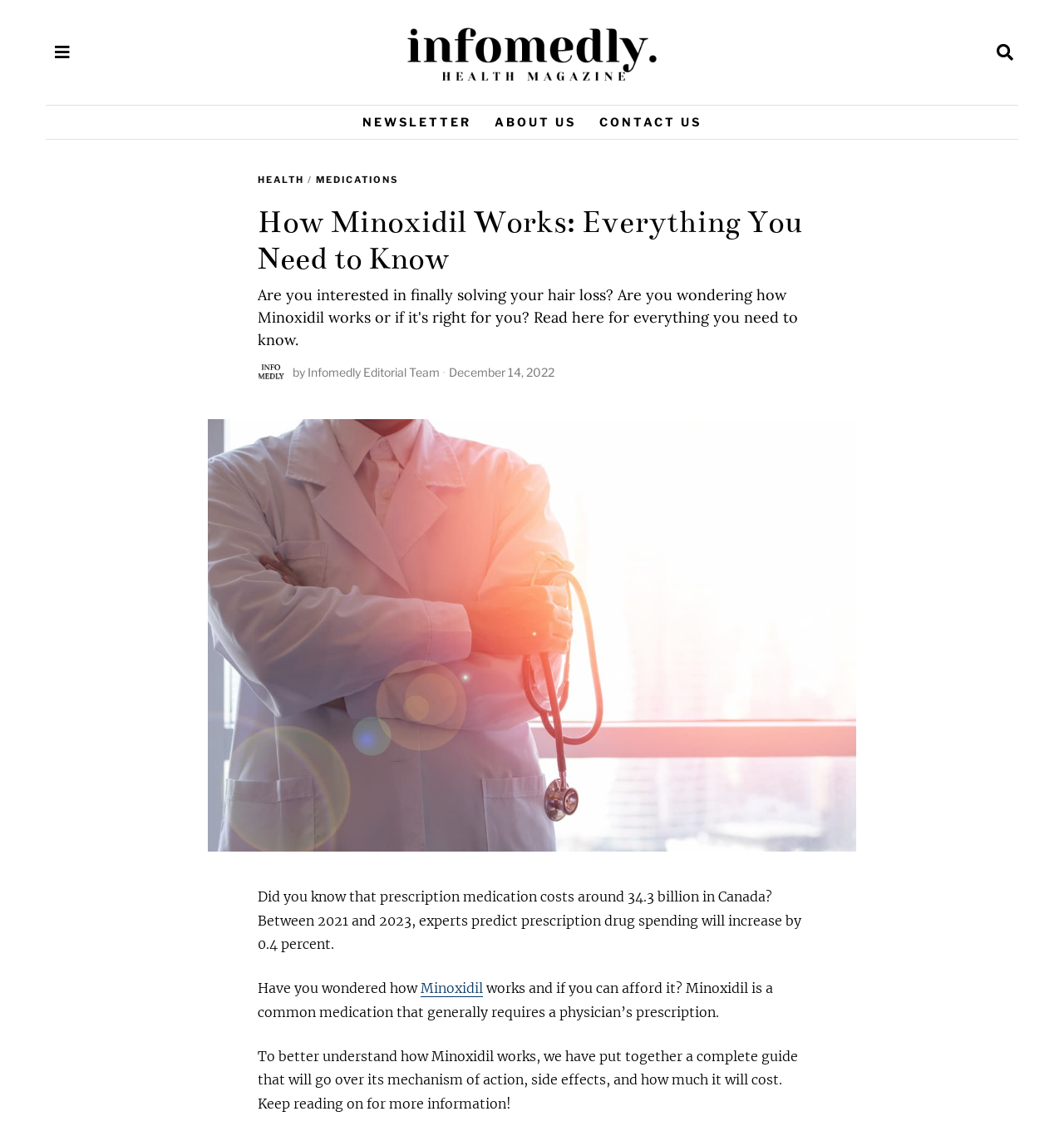Pinpoint the bounding box coordinates of the clickable area needed to execute the instruction: "Contact us through QQ Group". The coordinates should be specified as four float numbers between 0 and 1, i.e., [left, top, right, bottom].

None